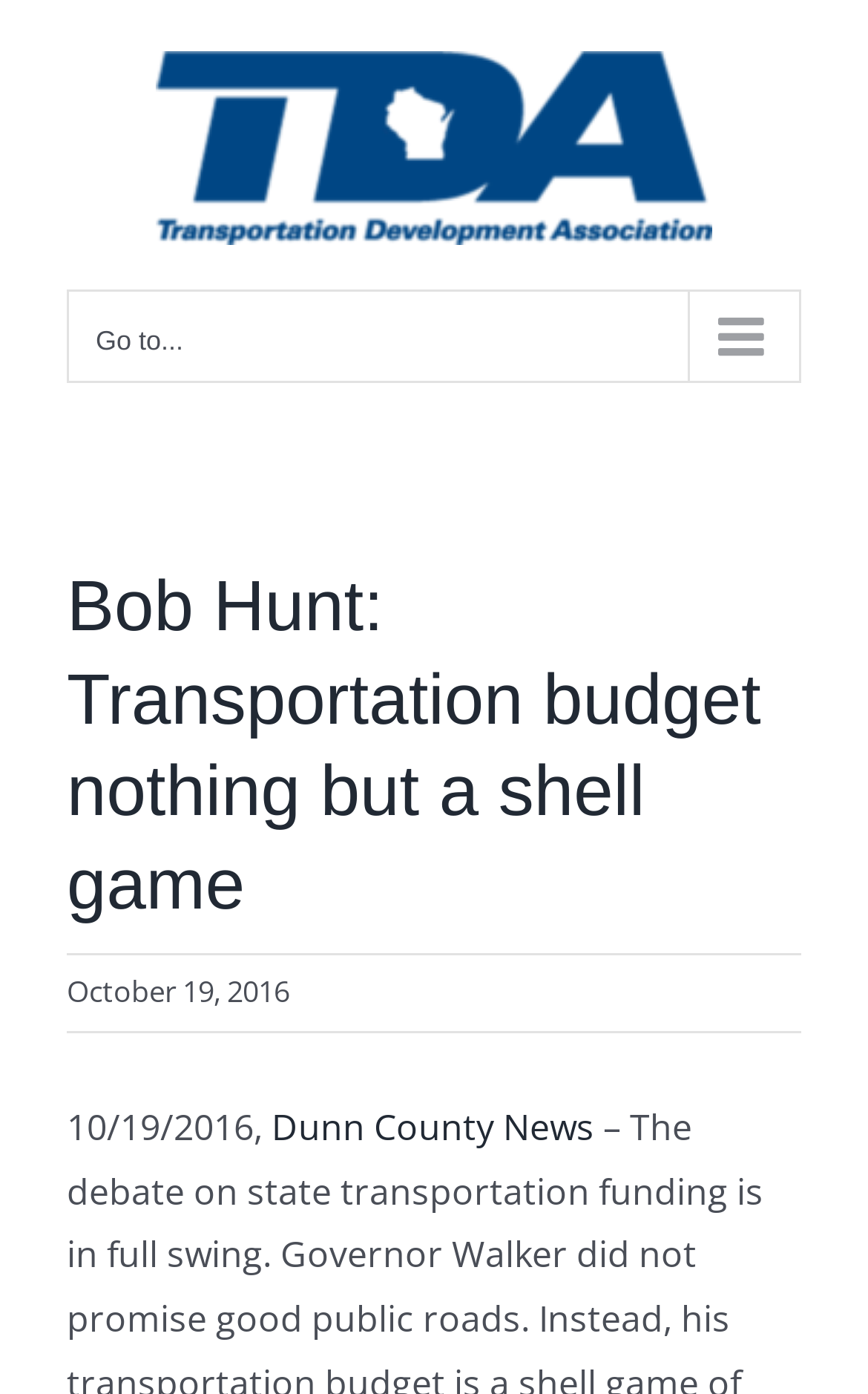What type of logo is displayed at the top of the webpage?
Provide a short answer using one word or a brief phrase based on the image.

Transportation Development Association of Wisconsin Logo